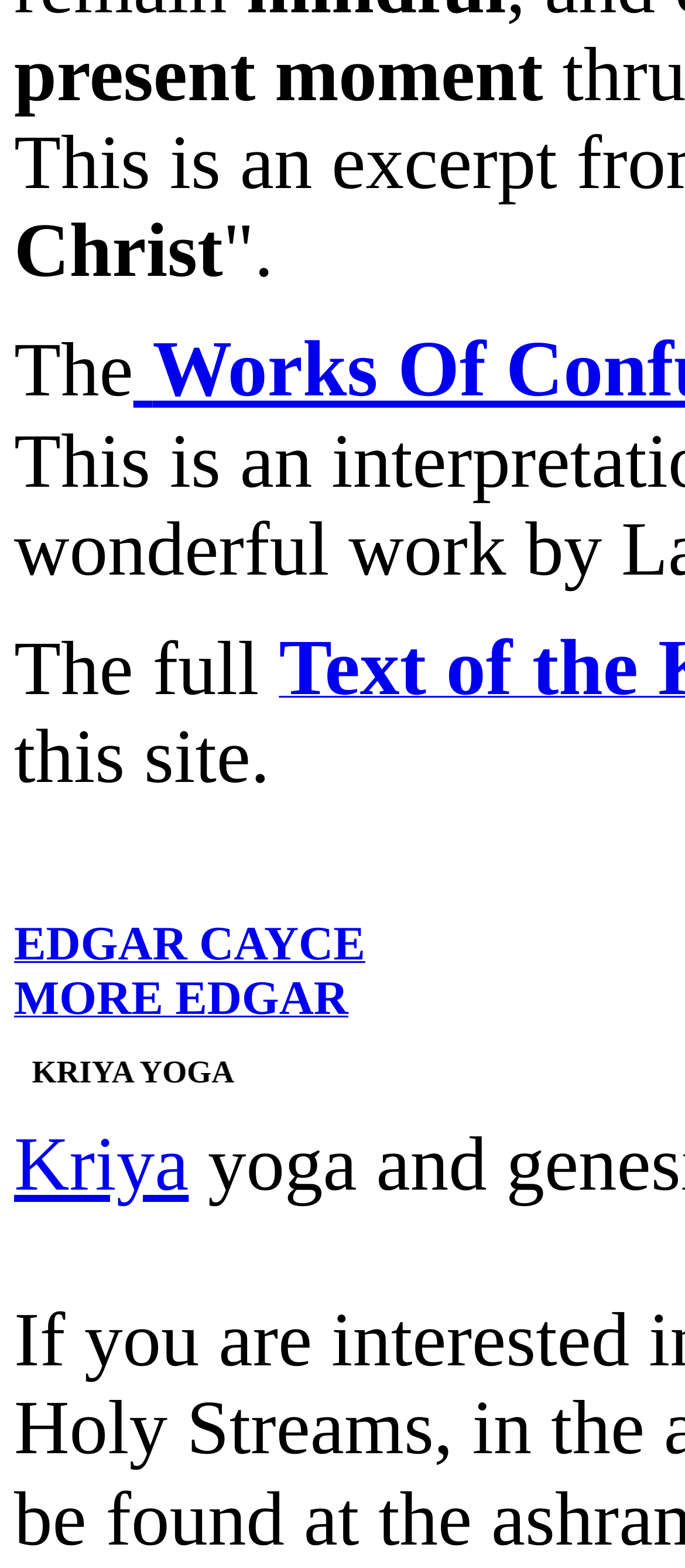Give a concise answer using one word or a phrase to the following question:
What is the text above 'EDGAR CAYCE'?

The